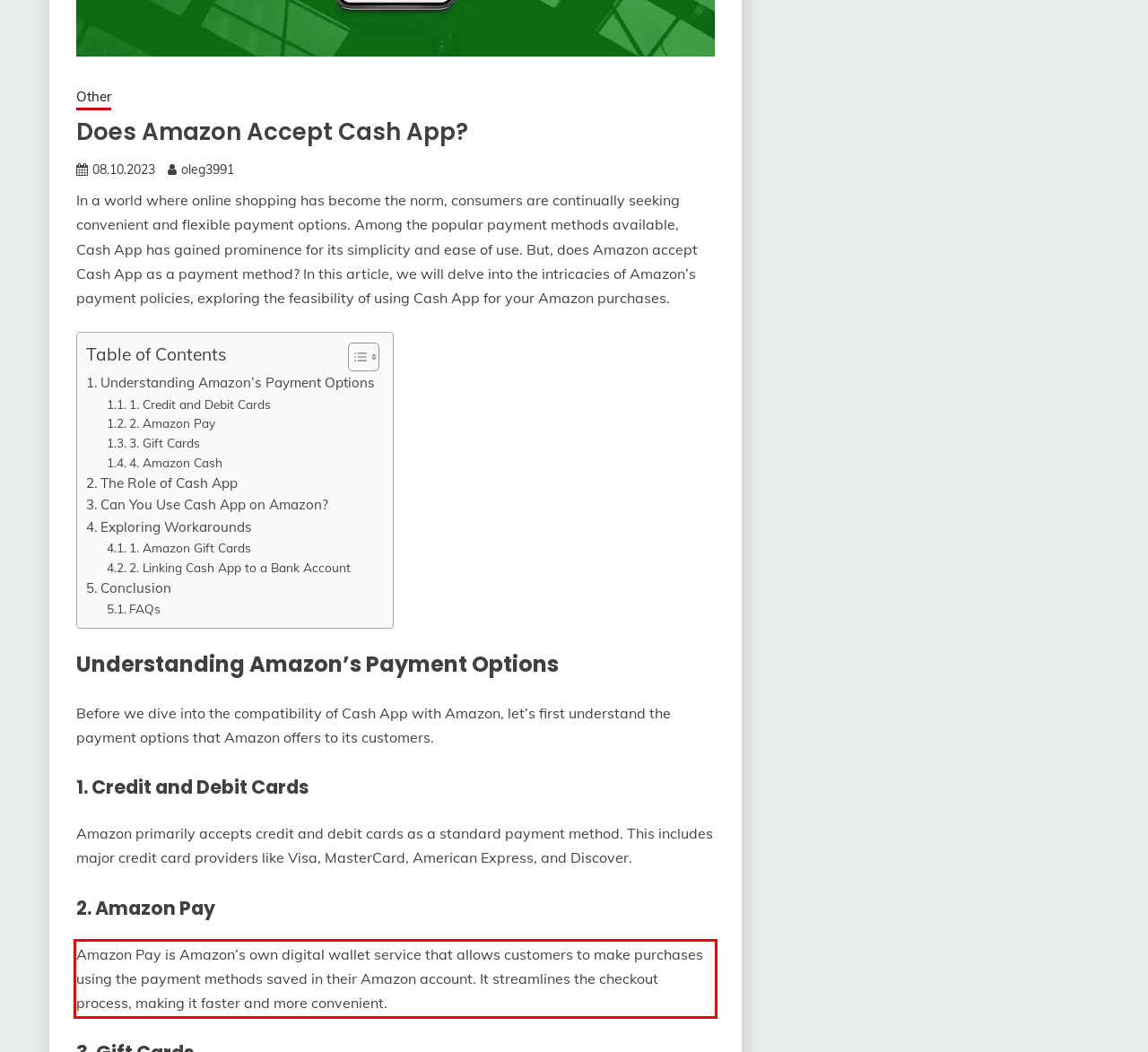You have a screenshot of a webpage where a UI element is enclosed in a red rectangle. Perform OCR to capture the text inside this red rectangle.

Amazon Pay is Amazon’s own digital wallet service that allows customers to make purchases using the payment methods saved in their Amazon account. It streamlines the checkout process, making it faster and more convenient.